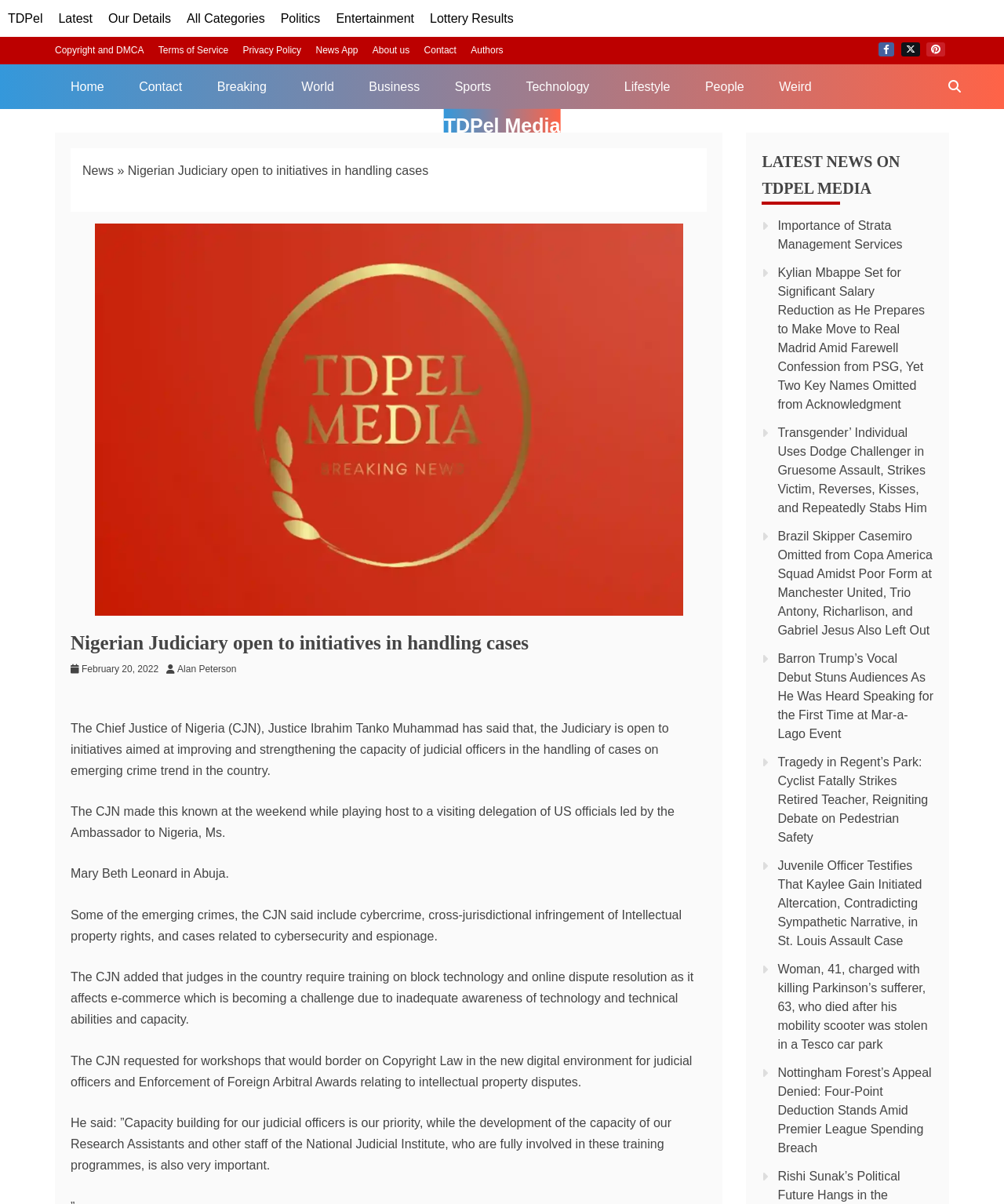Pinpoint the bounding box coordinates of the clickable area needed to execute the instruction: "Visit the 'Politics' category". The coordinates should be specified as four float numbers between 0 and 1, i.e., [left, top, right, bottom].

[0.279, 0.01, 0.319, 0.021]